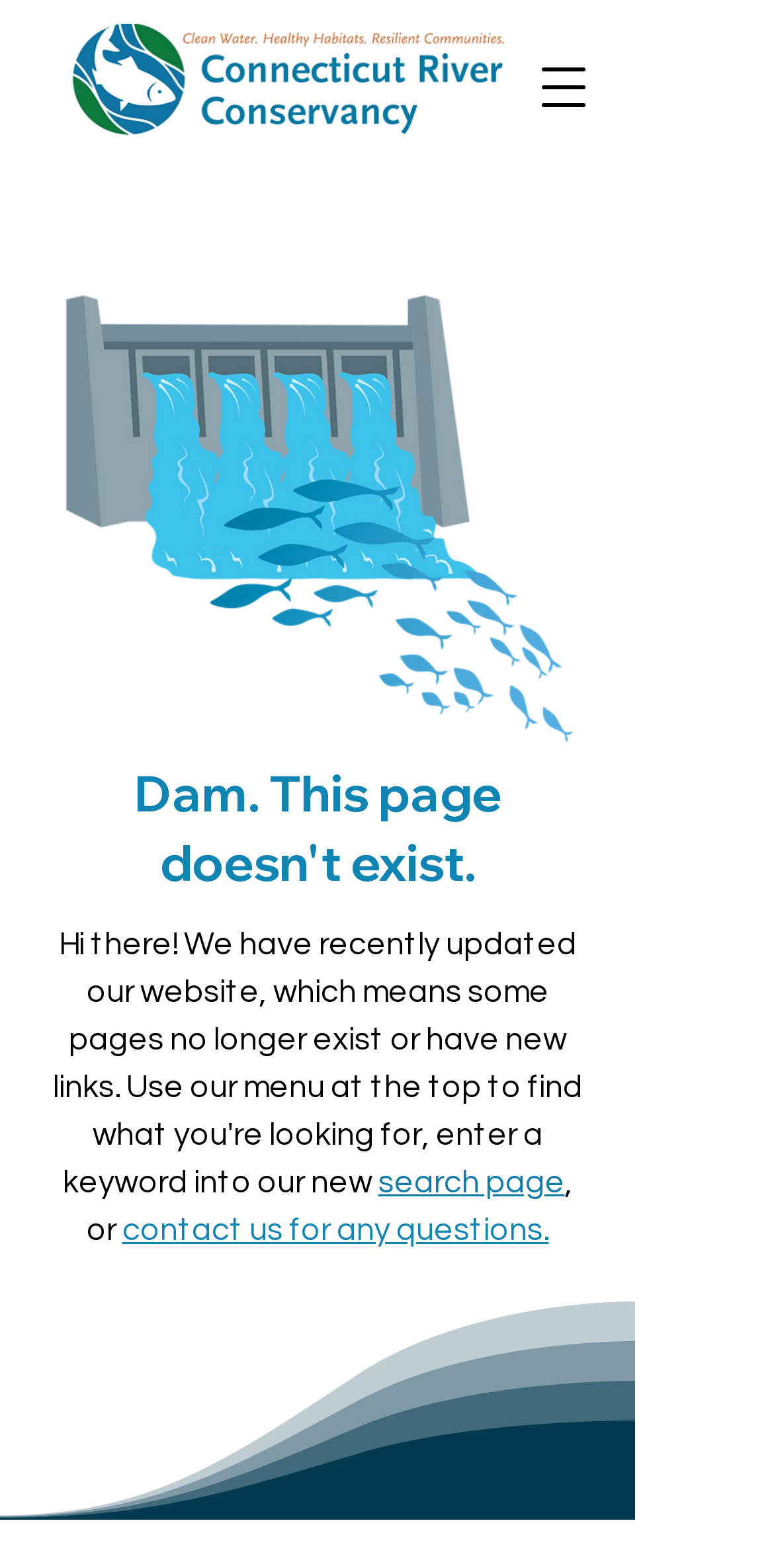For the following element description, predict the bounding box coordinates in the format (top-left x, top-left y, bottom-right x, bottom-right y). All values should be floating point numbers between 0 and 1. Description: search page

[0.488, 0.744, 0.729, 0.764]